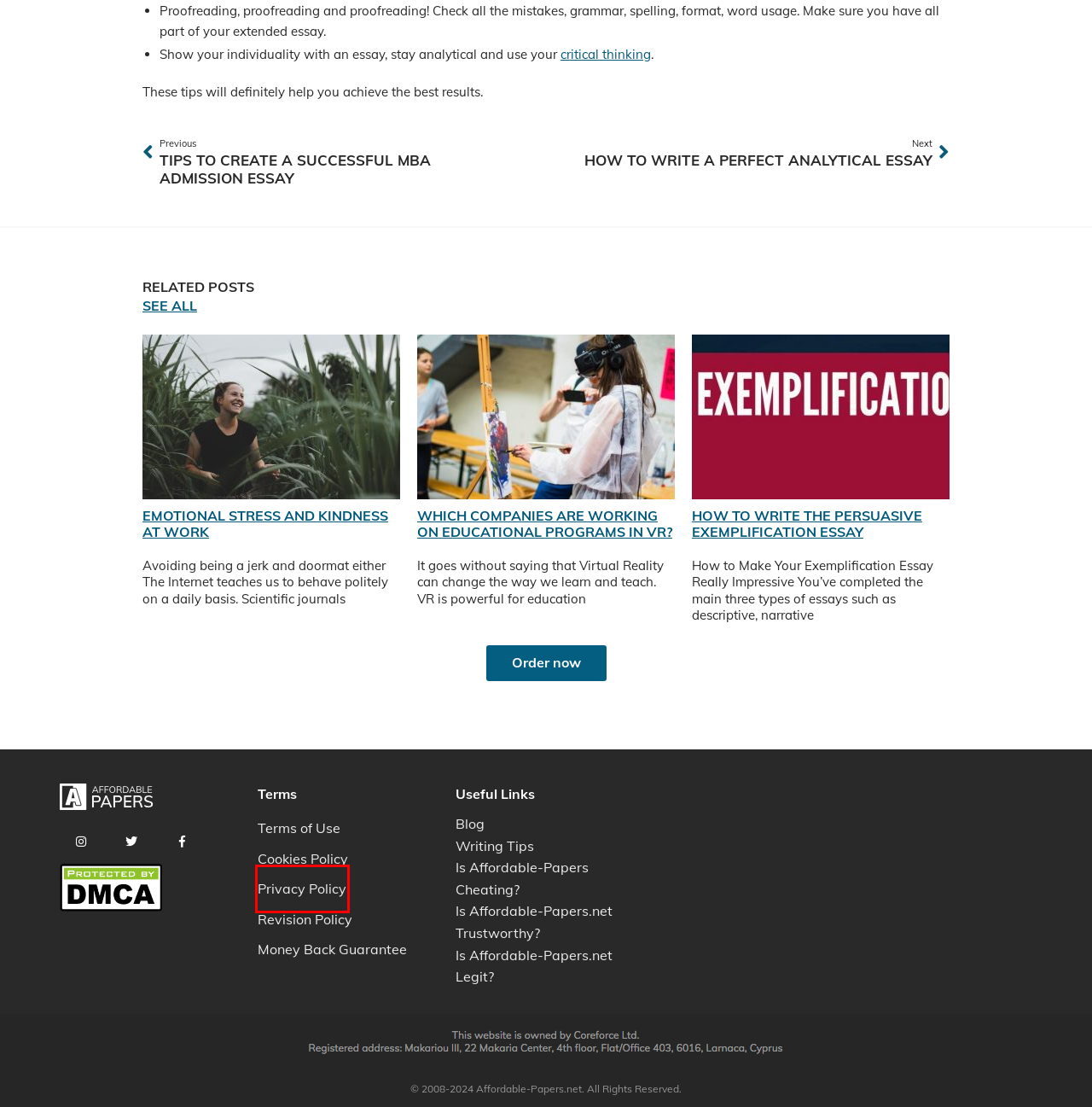Examine the screenshot of the webpage, noting the red bounding box around a UI element. Pick the webpage description that best matches the new page after the element in the red bounding box is clicked. Here are the candidates:
A. Is Affordable-Papers.net Trustworthy?
B. Privacy Policy
C. Is Affordable-Papers.net cheating?
D. Comprehensive Essay Writing Tips. Effective Strategies and Recommendations
E. A Critical Thinking essays: definition and how to write
F. Check Out the Key Tips of a Winning MBA Admission Essay Writing
G. Useful Writing Tips for Students: How to Complete an Excellent Analytical Essay
H. Revision Policy

B